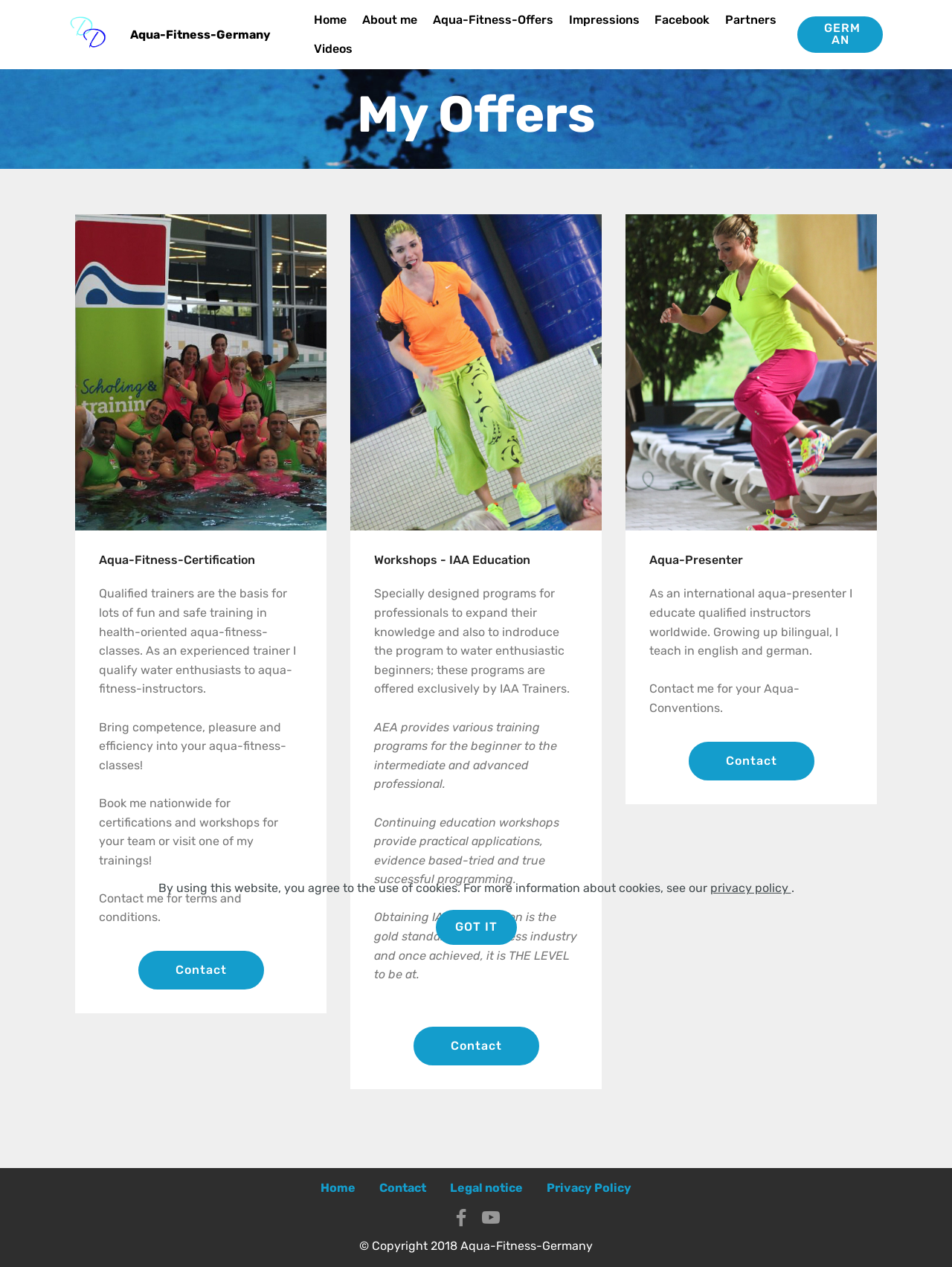Please provide a comprehensive answer to the question below using the information from the image: What is the name of the organization providing the training programs?

Based on the webpage content, specifically the heading 'Workshops - IAA Education' and the text 'AEA provides various training programs for the beginner to the intermediate and advanced professional.', it can be inferred that the organization providing the training programs is IAA.